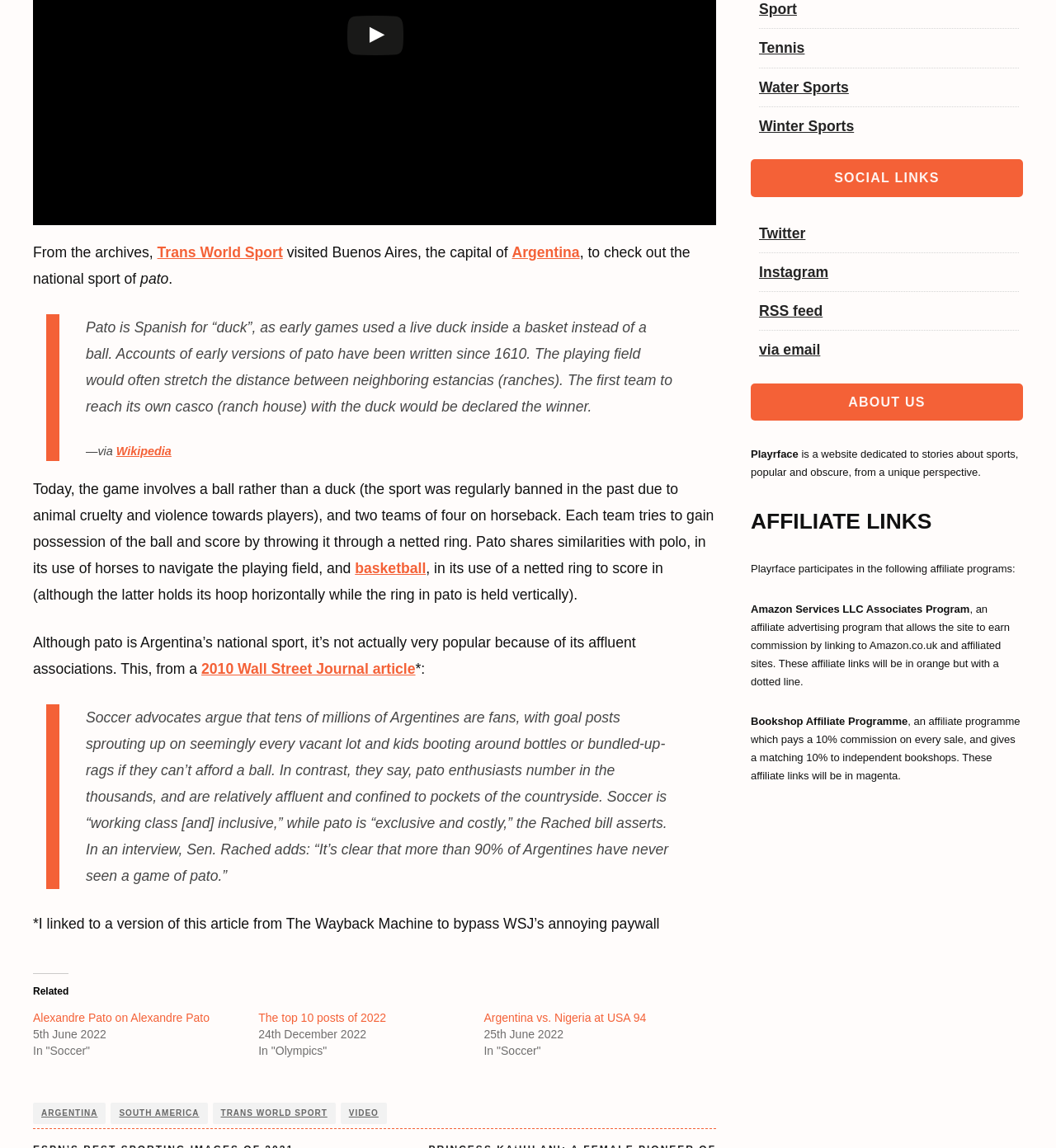Given the element description, predict the bounding box coordinates in the format (top-left x, top-left y, bottom-right x, bottom-right y). Make sure all values are between 0 and 1. Here is the element description: Trans World Sport

[0.149, 0.213, 0.268, 0.227]